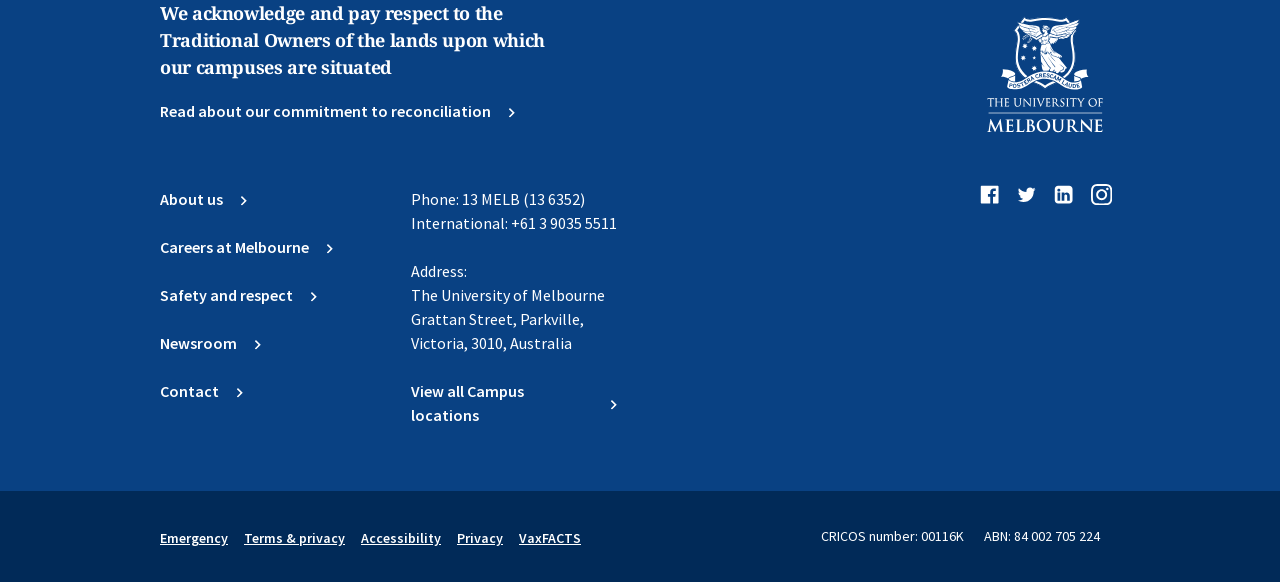Locate the bounding box coordinates of the clickable part needed for the task: "View all Campus locations".

[0.321, 0.652, 0.483, 0.734]